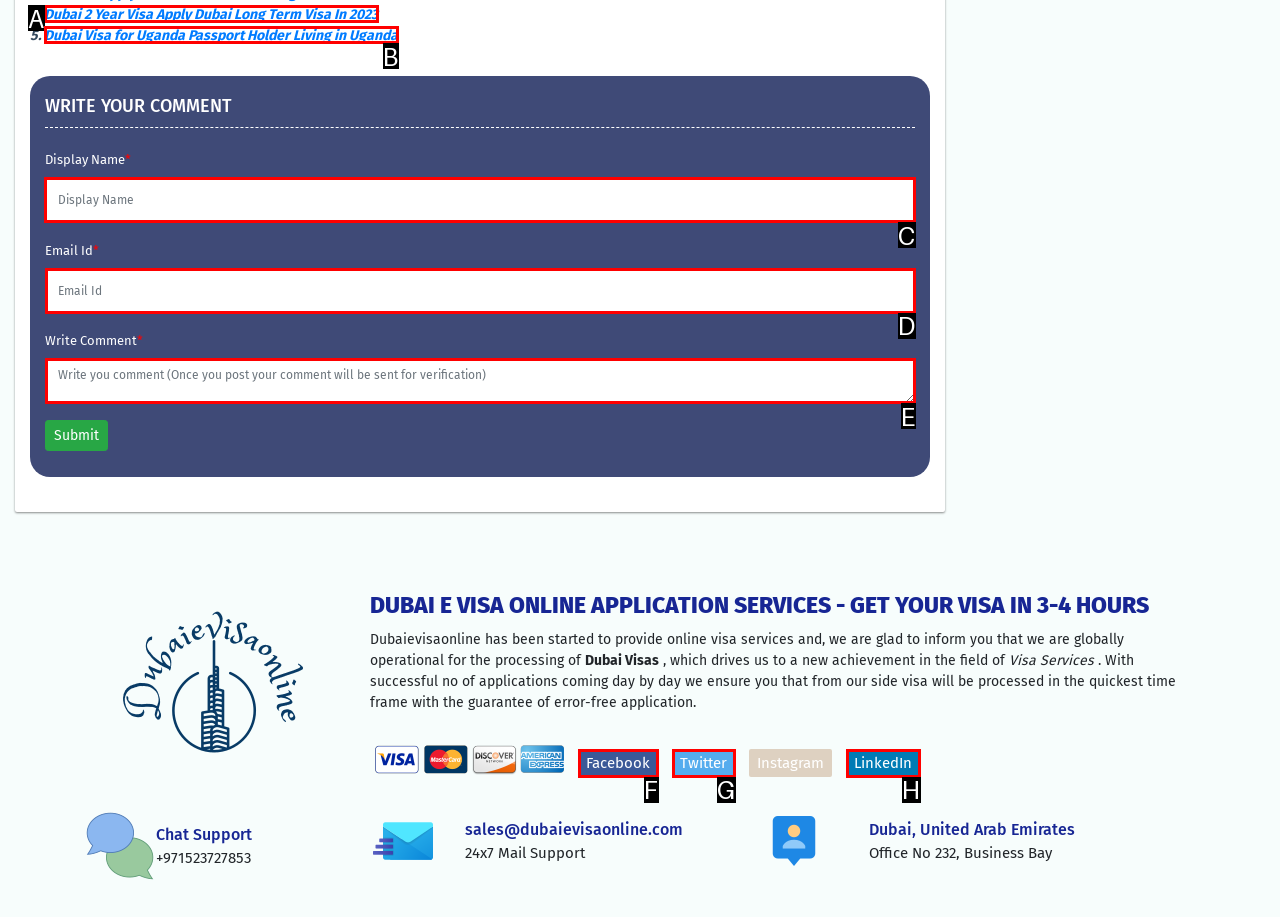Identify the letter of the UI element you need to select to accomplish the task: Enter your display name.
Respond with the option's letter from the given choices directly.

C